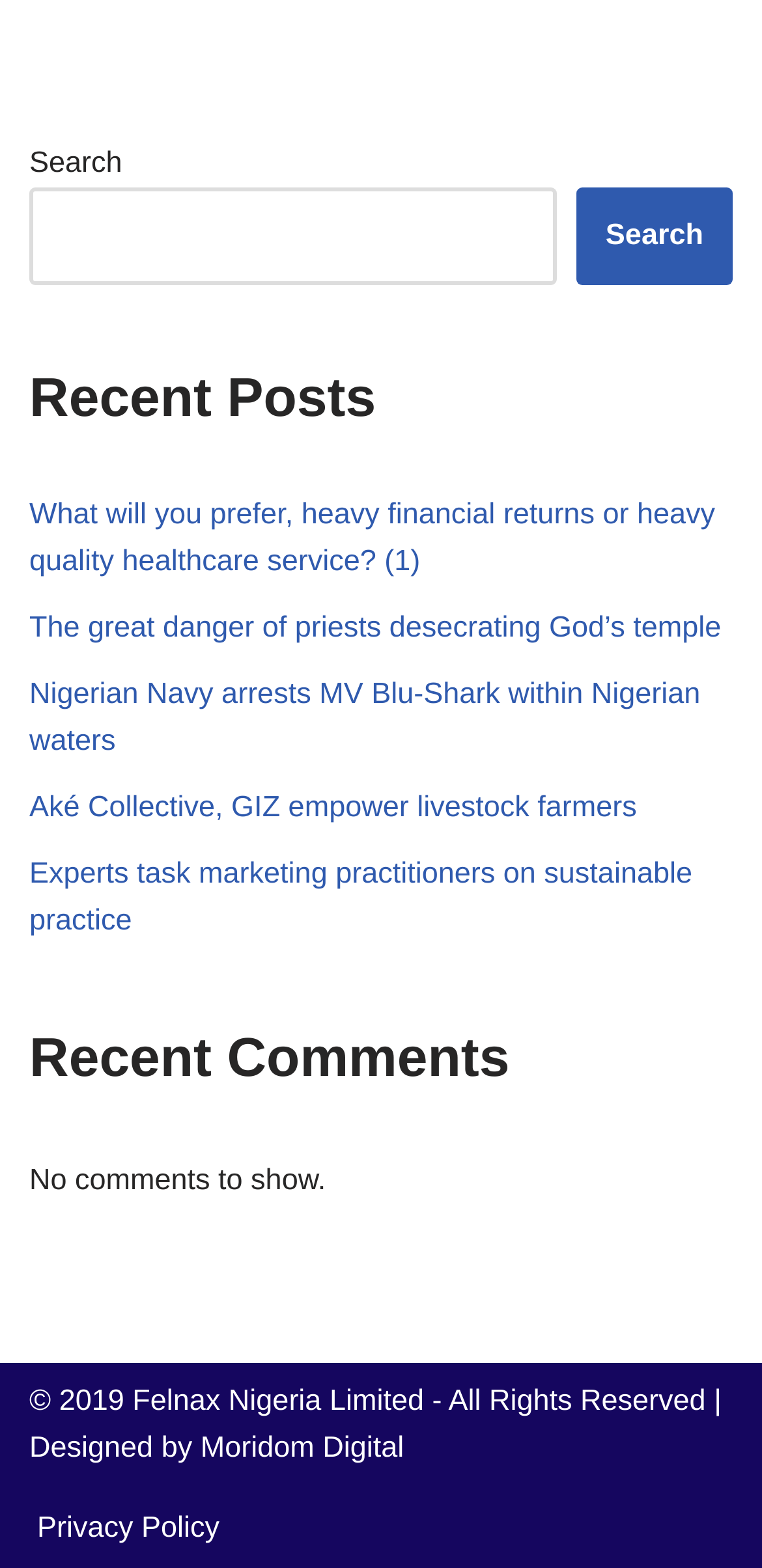Based on the image, please elaborate on the answer to the following question:
What is the title of the first recent post?

I looked at the section with the heading 'Recent Posts' and found the first link, which is the title of the first recent post.